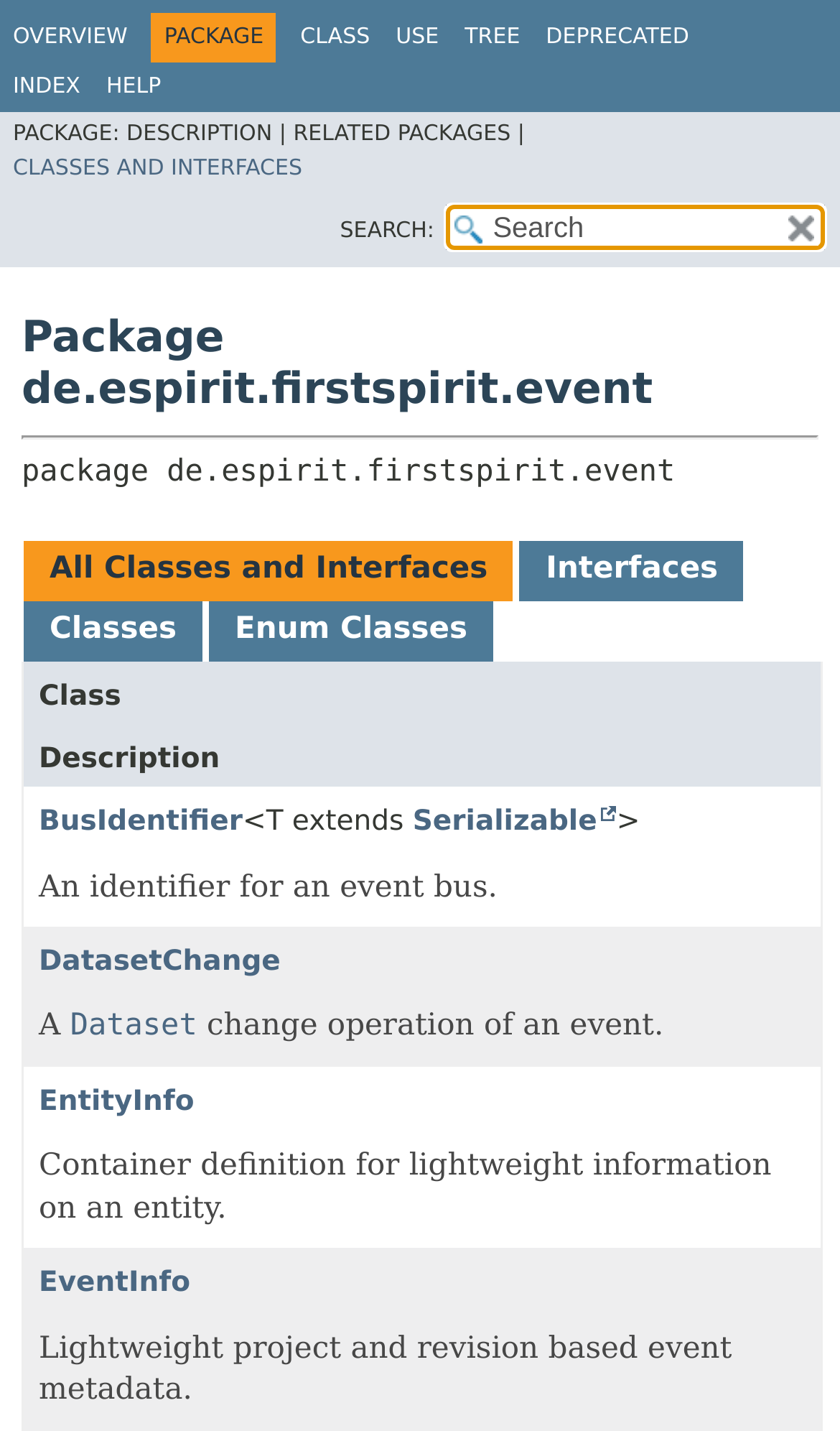What is the type of 'BusIdentifier'? Based on the image, give a response in one word or a short phrase.

An identifier for an event bus